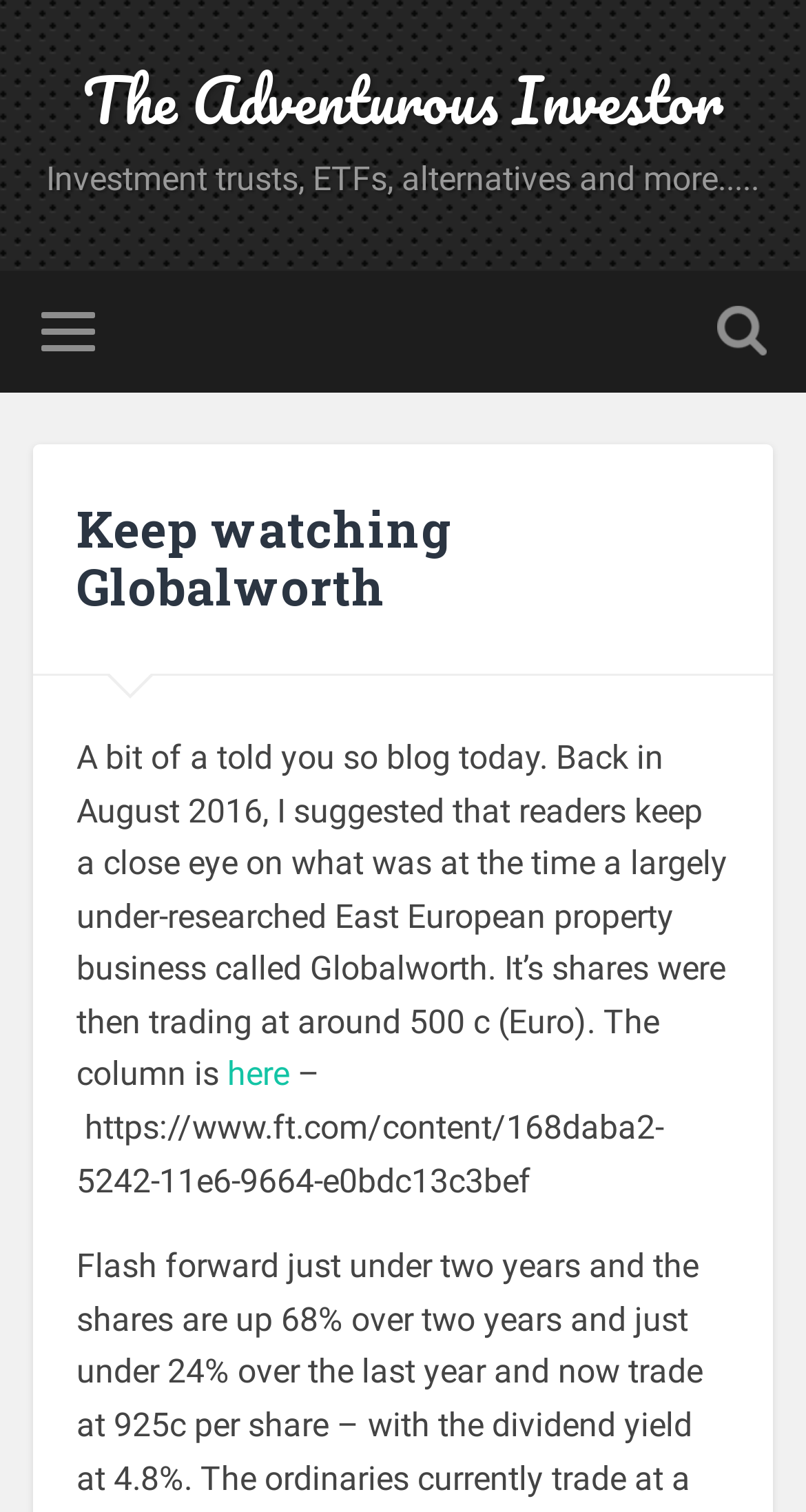What is the name of the blog?
With the help of the image, please provide a detailed response to the question.

The name of the blog can be found in the heading element at the top of the webpage, which is 'The Adventurous Investor'. This is also confirmed by the link with the same text.